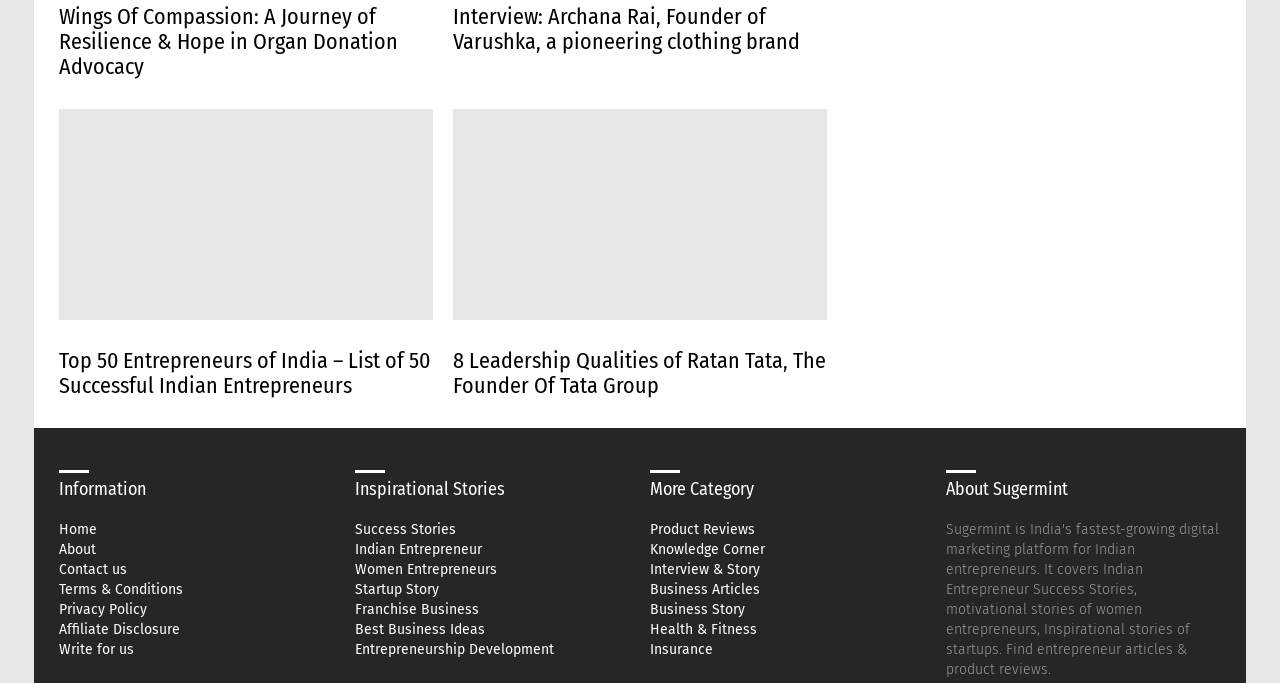Identify the bounding box coordinates of the region I need to click to complete this instruction: "Explore the category of Product Reviews".

[0.508, 0.763, 0.723, 0.789]